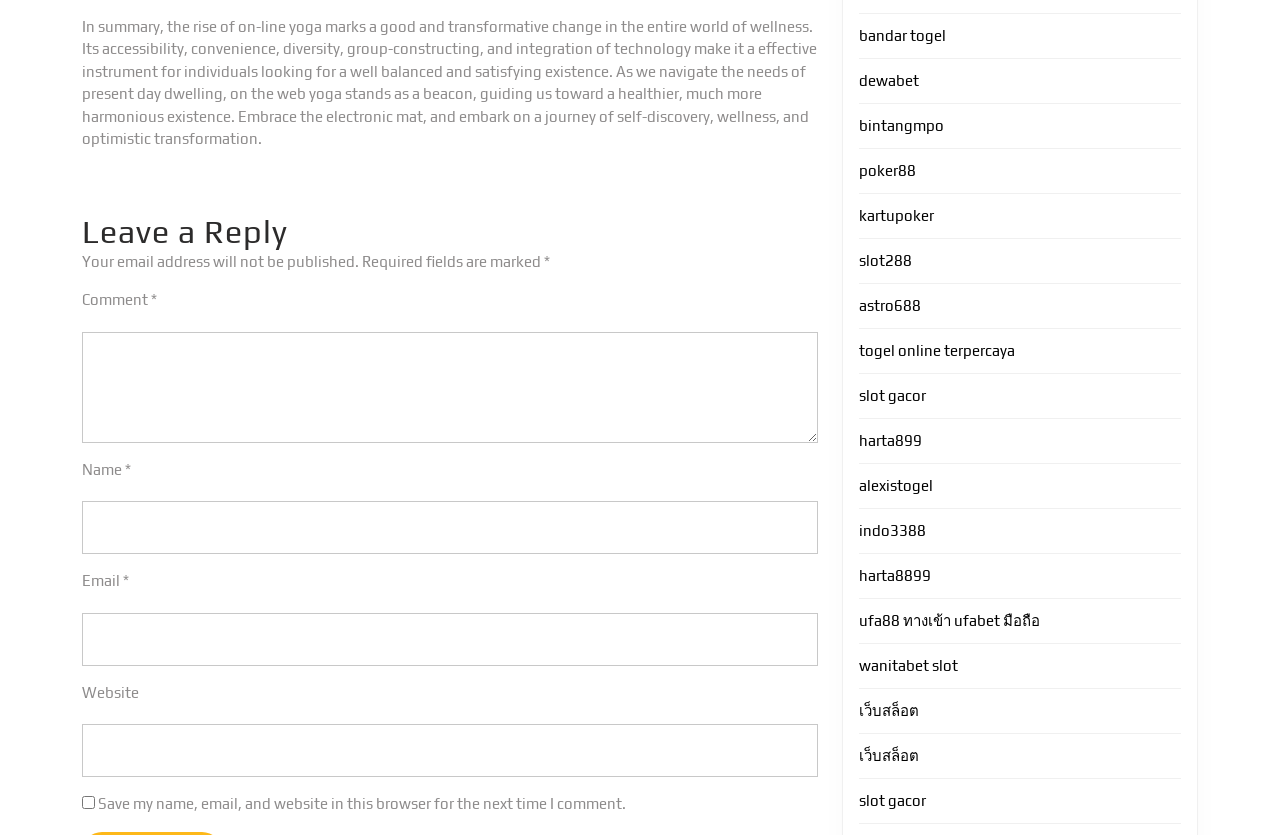Please provide a brief answer to the following inquiry using a single word or phrase:
What is the tone of the article?

Positive